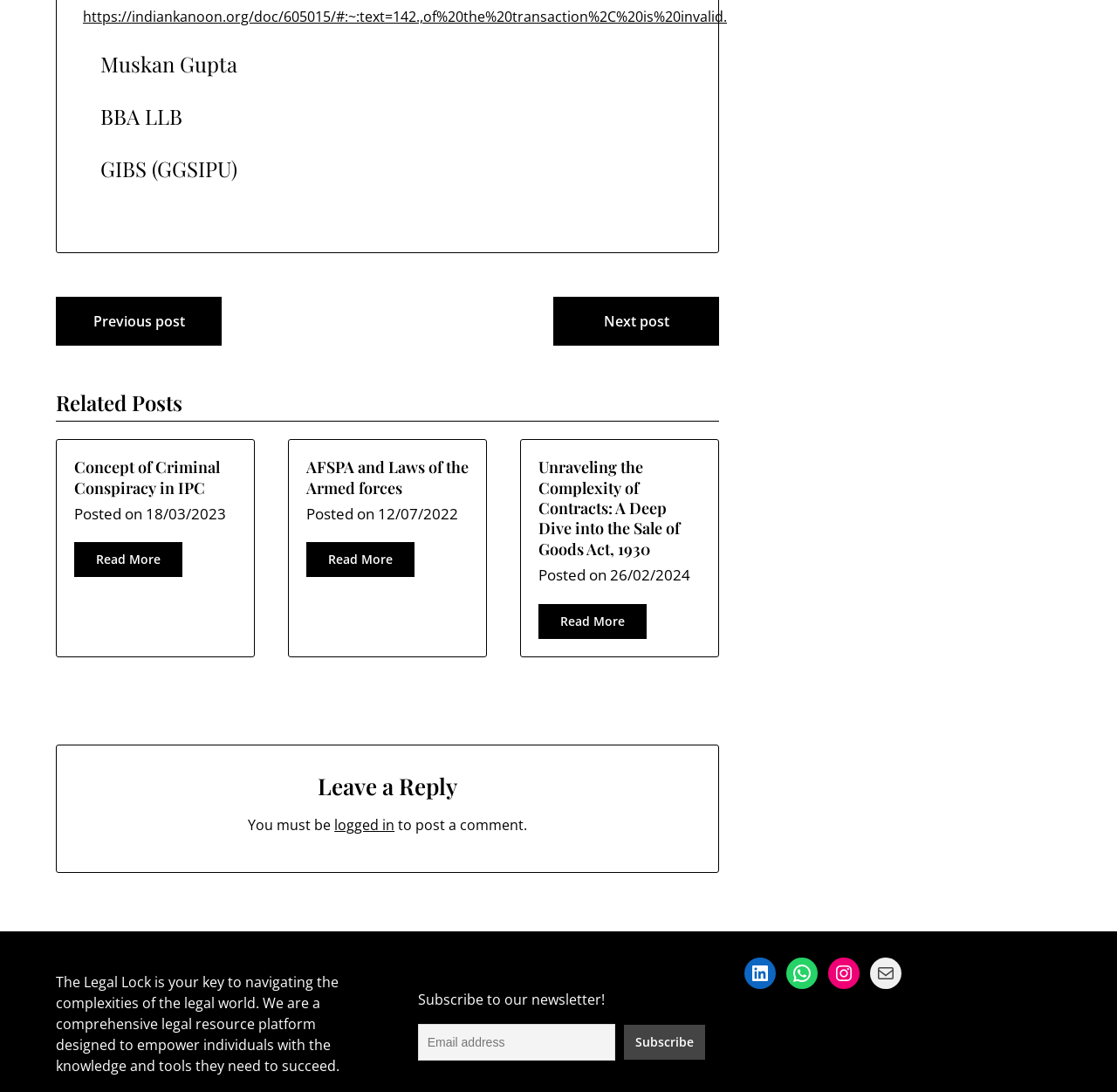Identify the bounding box coordinates of the region I need to click to complete this instruction: "Click on the 'LinkedIn' link".

[0.667, 0.877, 0.695, 0.906]